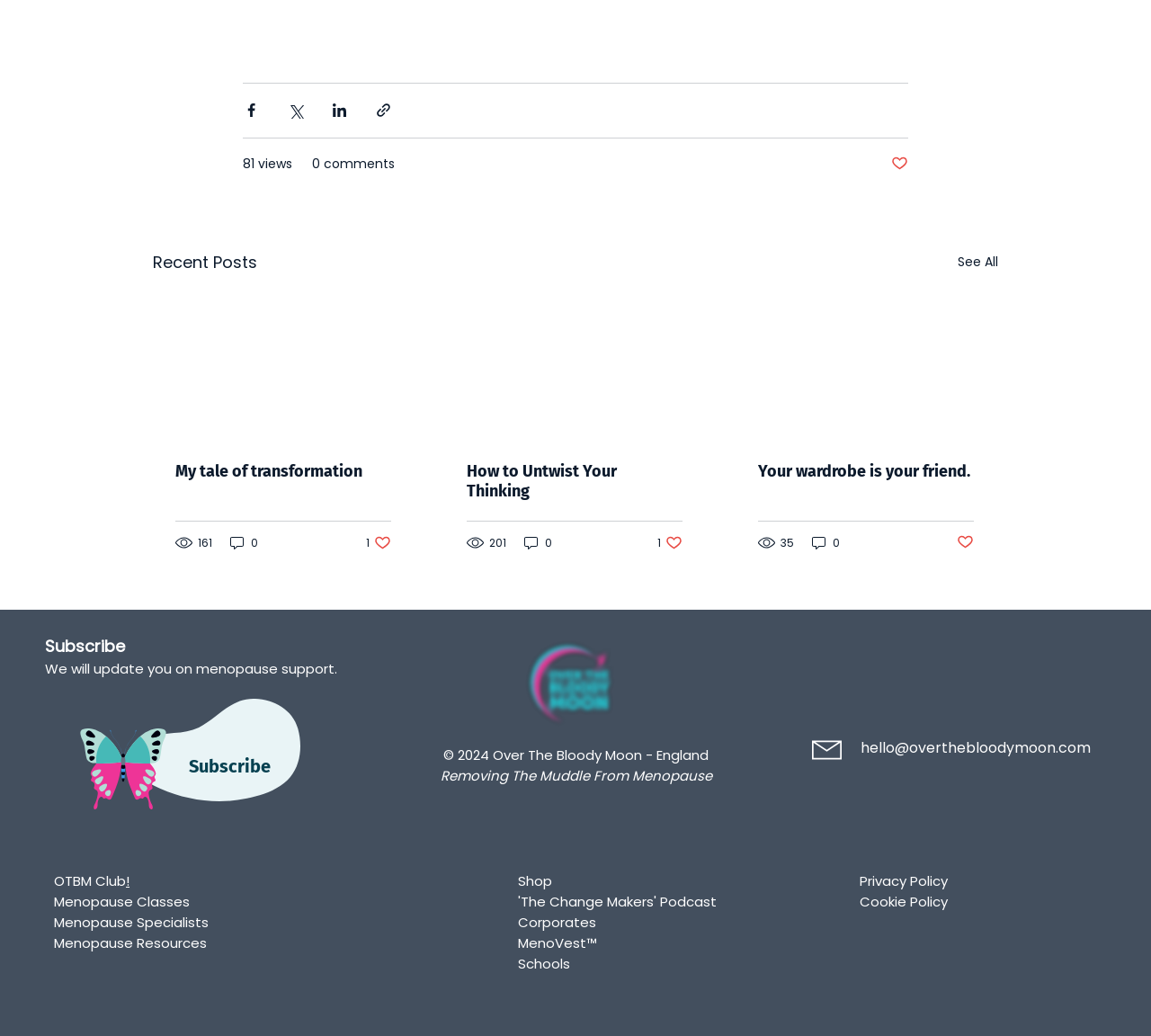Can you find the bounding box coordinates for the element that needs to be clicked to execute this instruction: "Subscribe to updates"? The coordinates should be given as four float numbers between 0 and 1, i.e., [left, top, right, bottom].

[0.039, 0.613, 0.109, 0.634]